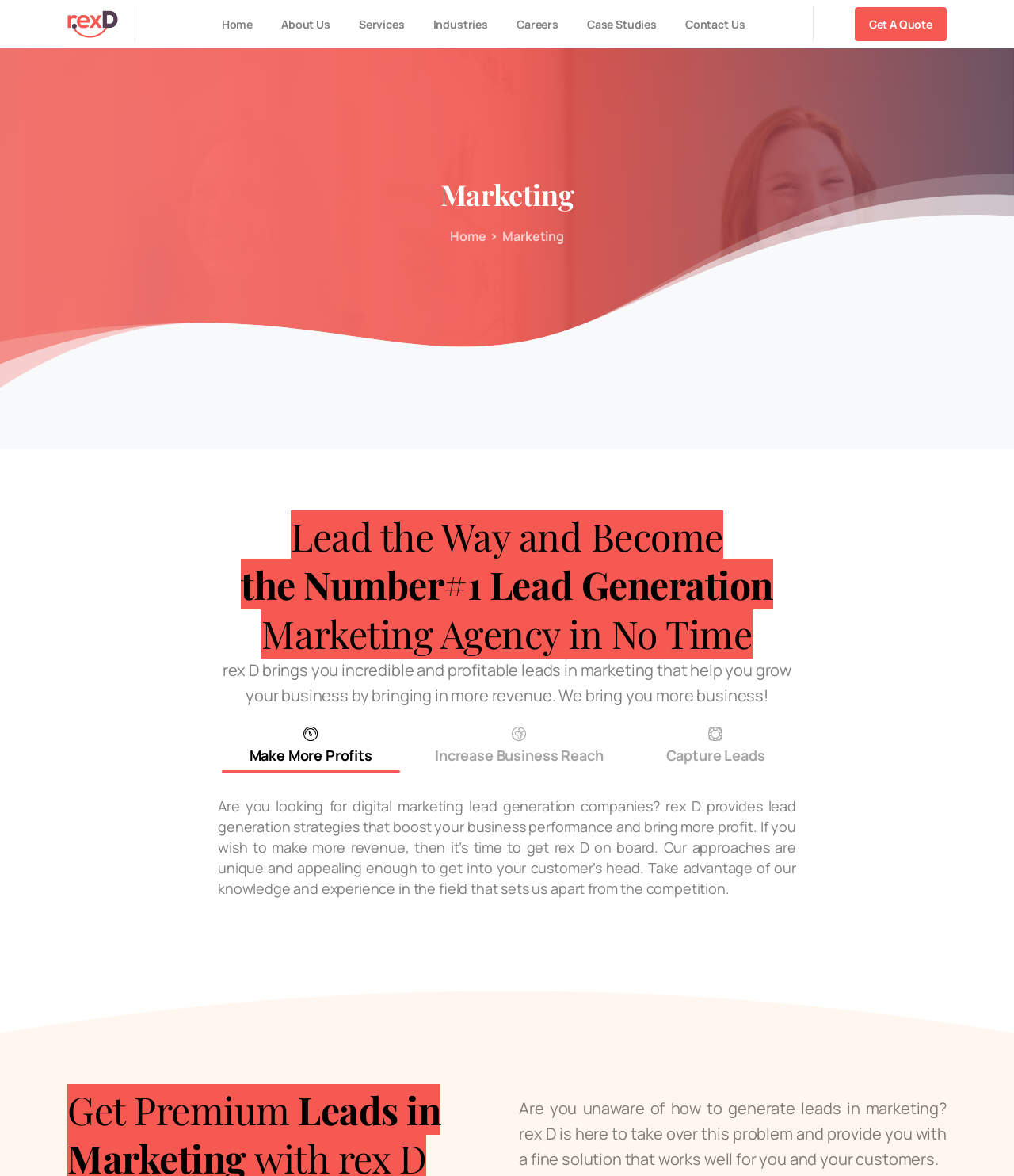Look at the image and answer the question in detail:
How many tabs are in the tablist?

There are three tabs in the tablist section, namely 'Make More Profits', 'Increase Business Reach', and 'Capture Leads'.